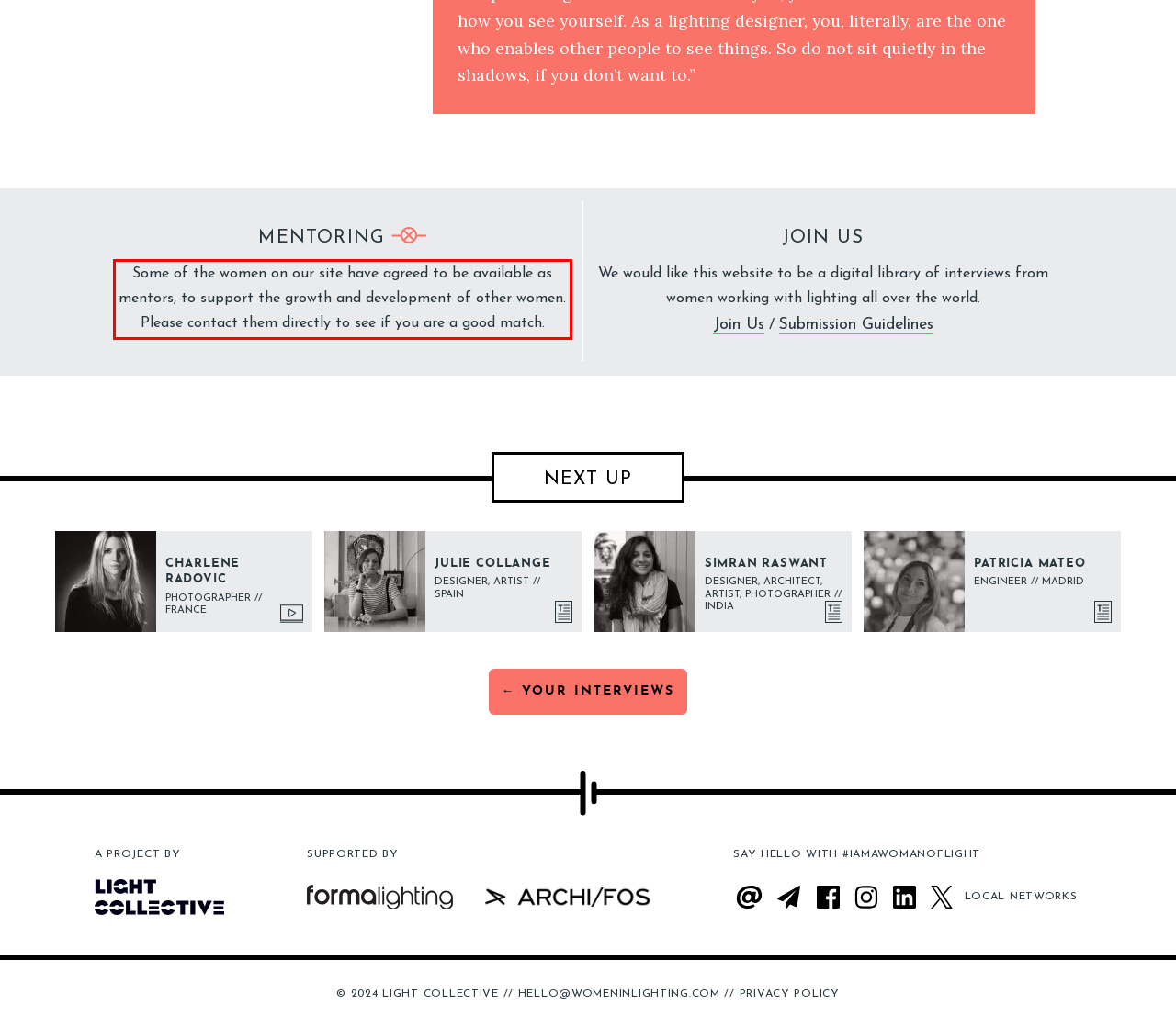Given a screenshot of a webpage containing a red bounding box, perform OCR on the text within this red bounding box and provide the text content.

Some of the women on our site have agreed to be available as mentors, to support the growth and development of other women. Please contact them directly to see if you are a good match.